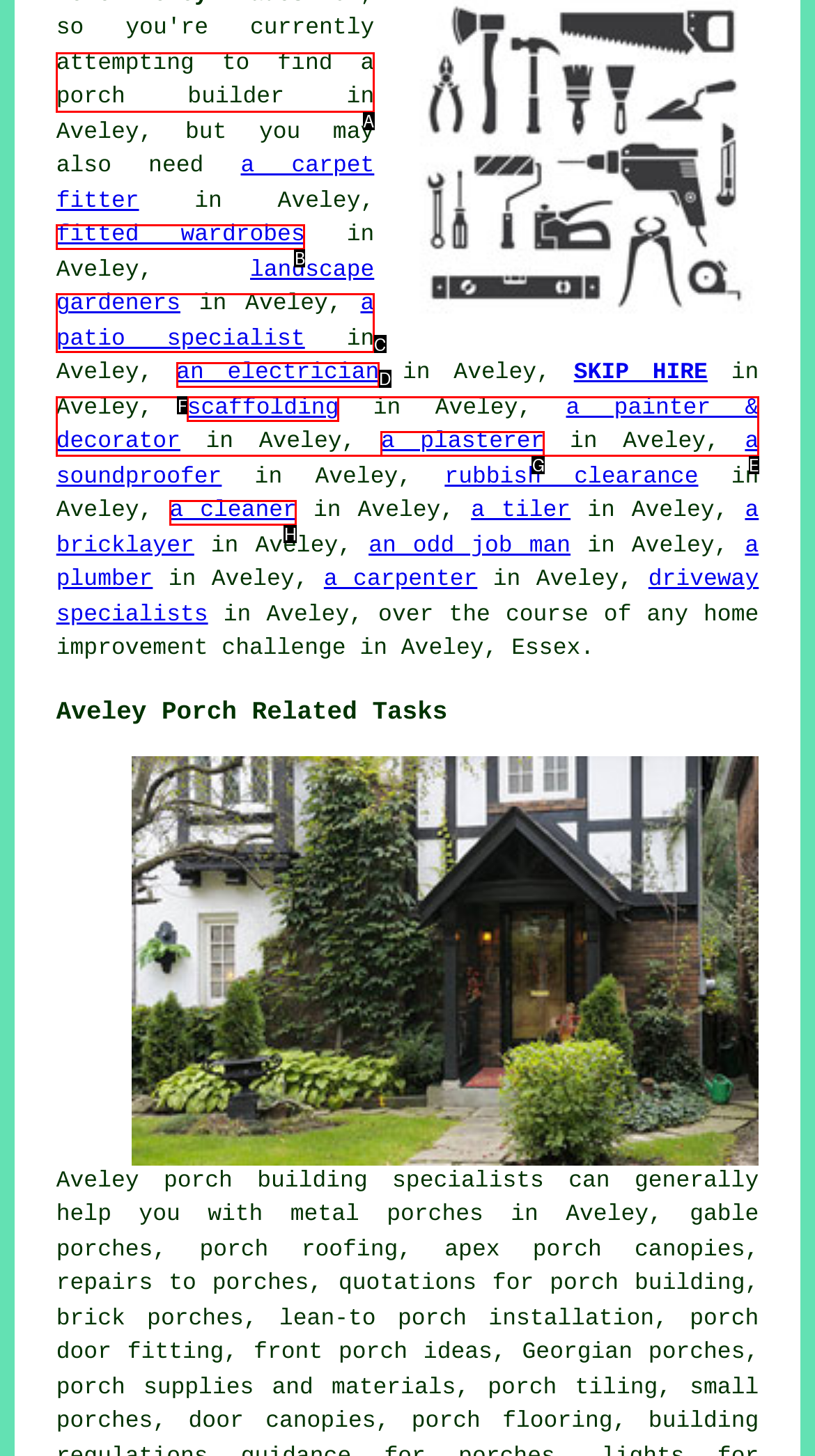Which lettered option should be clicked to achieve the task: click a porch builder? Choose from the given choices.

A